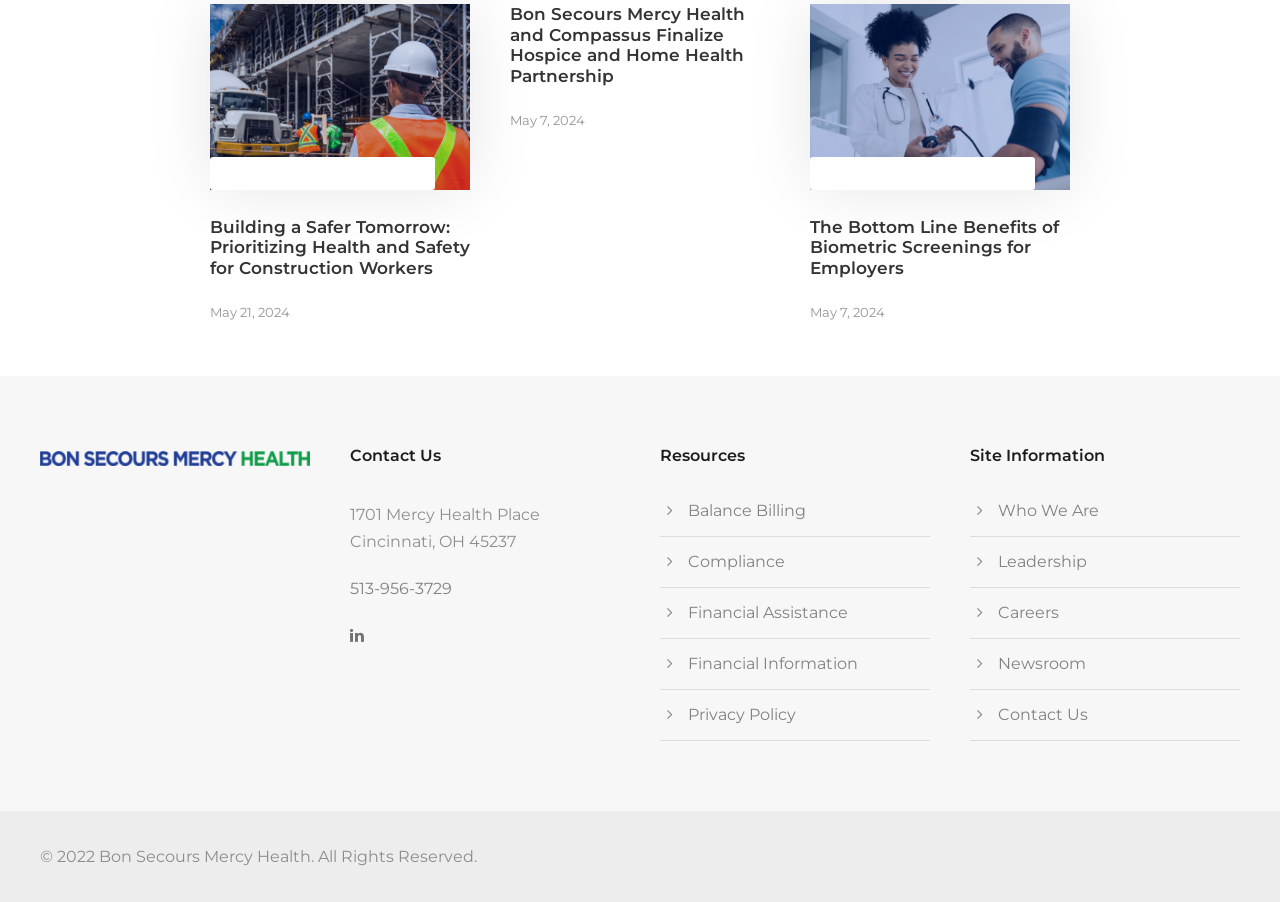Please find the bounding box coordinates of the section that needs to be clicked to achieve this instruction: "View the news from 'May 21, 2024'".

[0.164, 0.337, 0.227, 0.355]